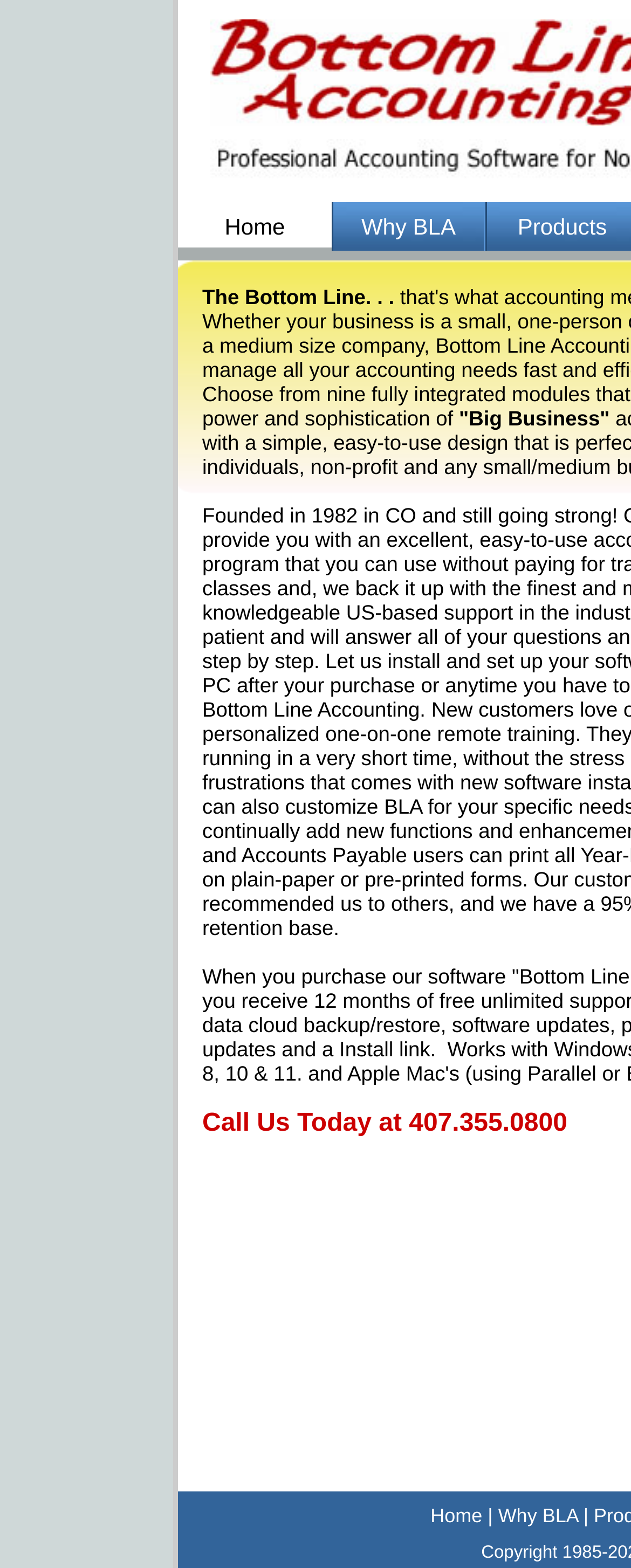What is the slogan of the company?
Please provide a comprehensive answer to the question based on the webpage screenshot.

I found the slogan by looking at the static text element 'The Bottom Line...' located near the top of the page, which seems to be a prominent phrase.